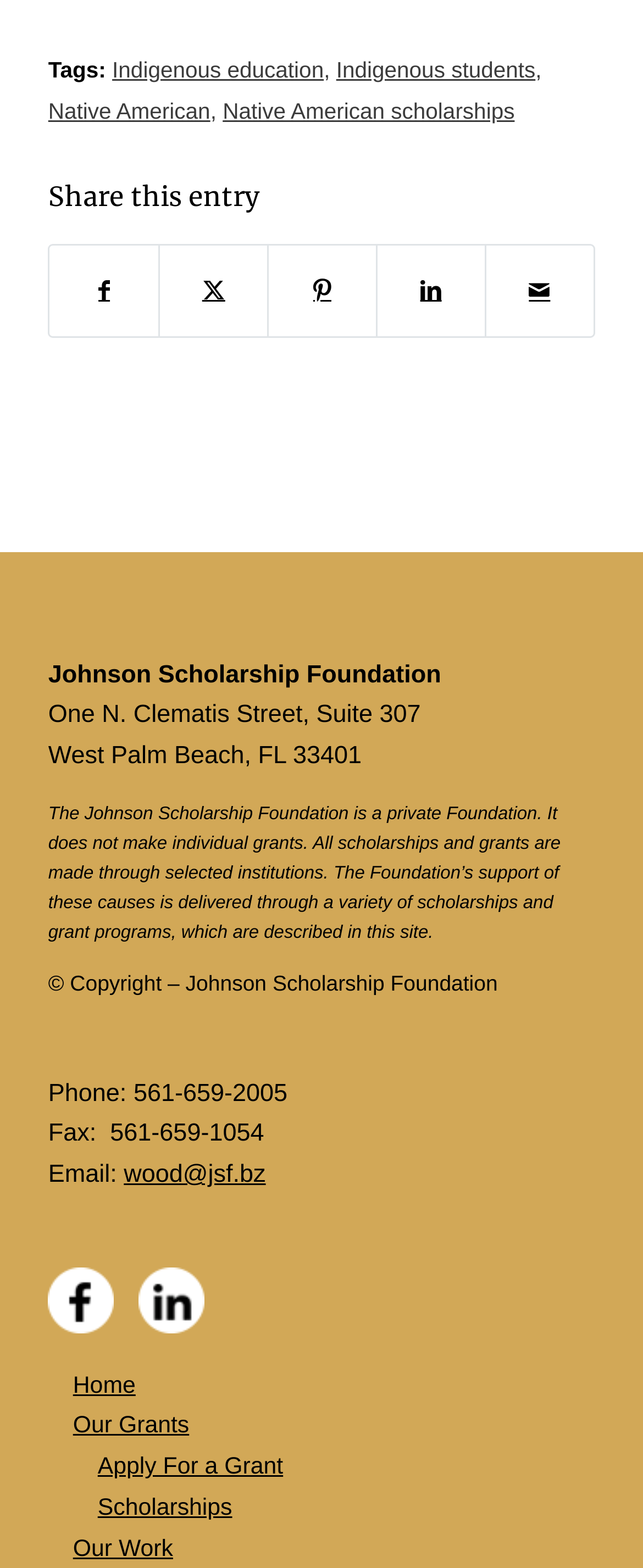Provide the bounding box coordinates, formatted as (top-left x, top-left y, bottom-right x, bottom-right y), with all values being floating point numbers between 0 and 1. Identify the bounding box of the UI element that matches the description: Share on Facebook

[0.078, 0.157, 0.247, 0.214]